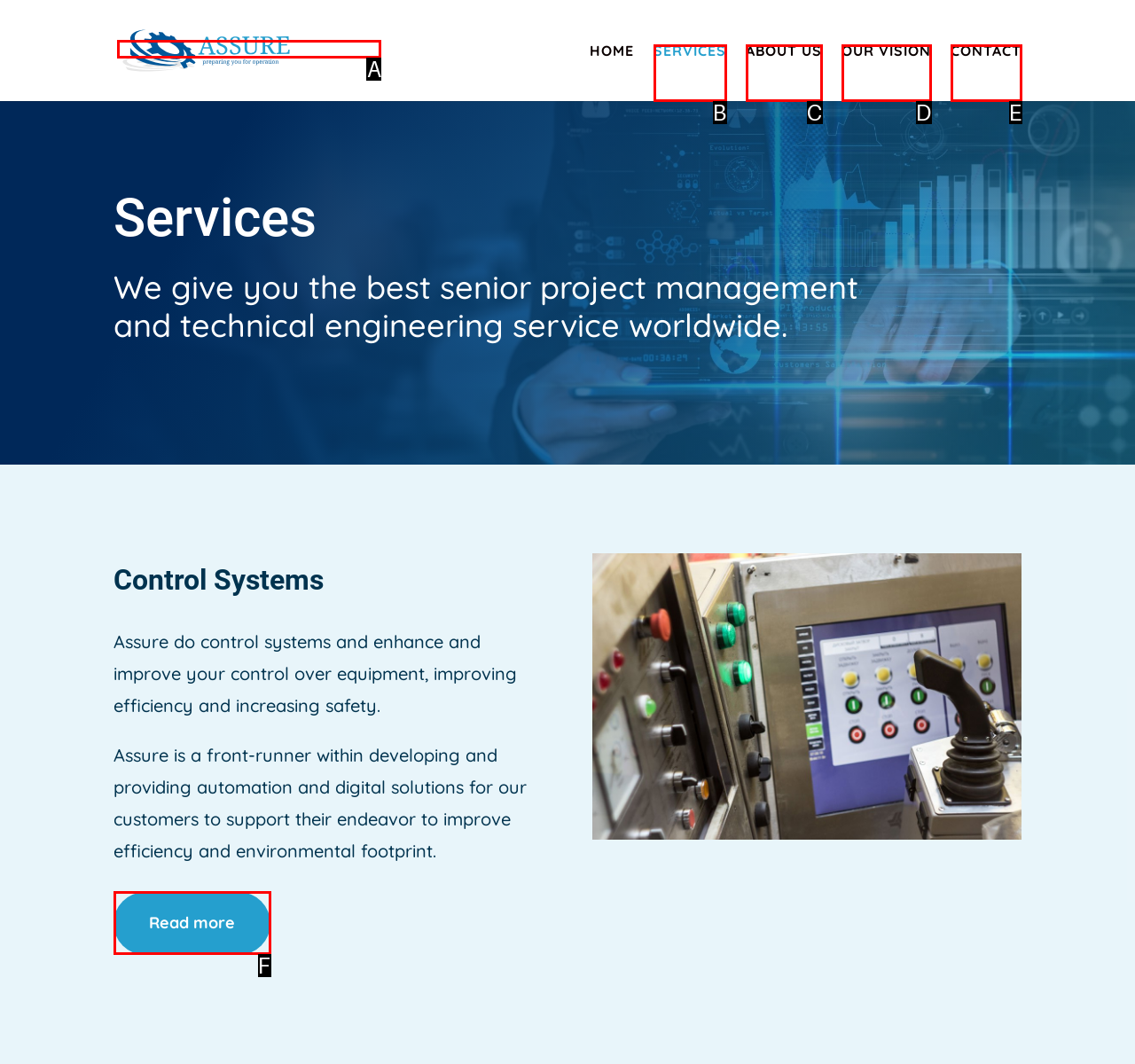Select the letter that corresponds to the description: parent_node: New Patients aria-label="Menu Toggle". Provide your answer using the option's letter.

None